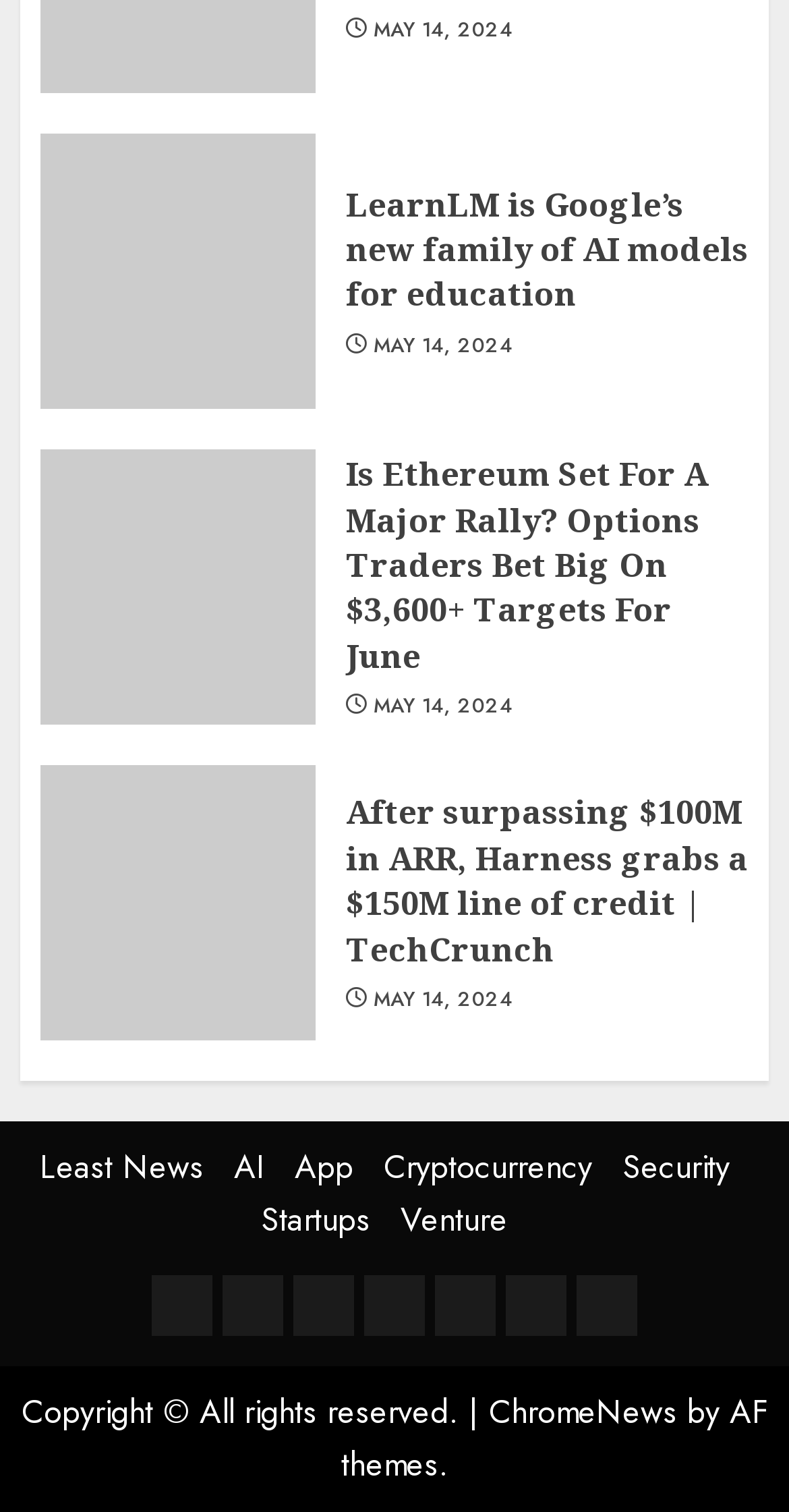Please give the bounding box coordinates of the area that should be clicked to fulfill the following instruction: "Visit the 'ChromeNews' website". The coordinates should be in the format of four float numbers from 0 to 1, i.e., [left, top, right, bottom].

[0.619, 0.919, 0.858, 0.95]